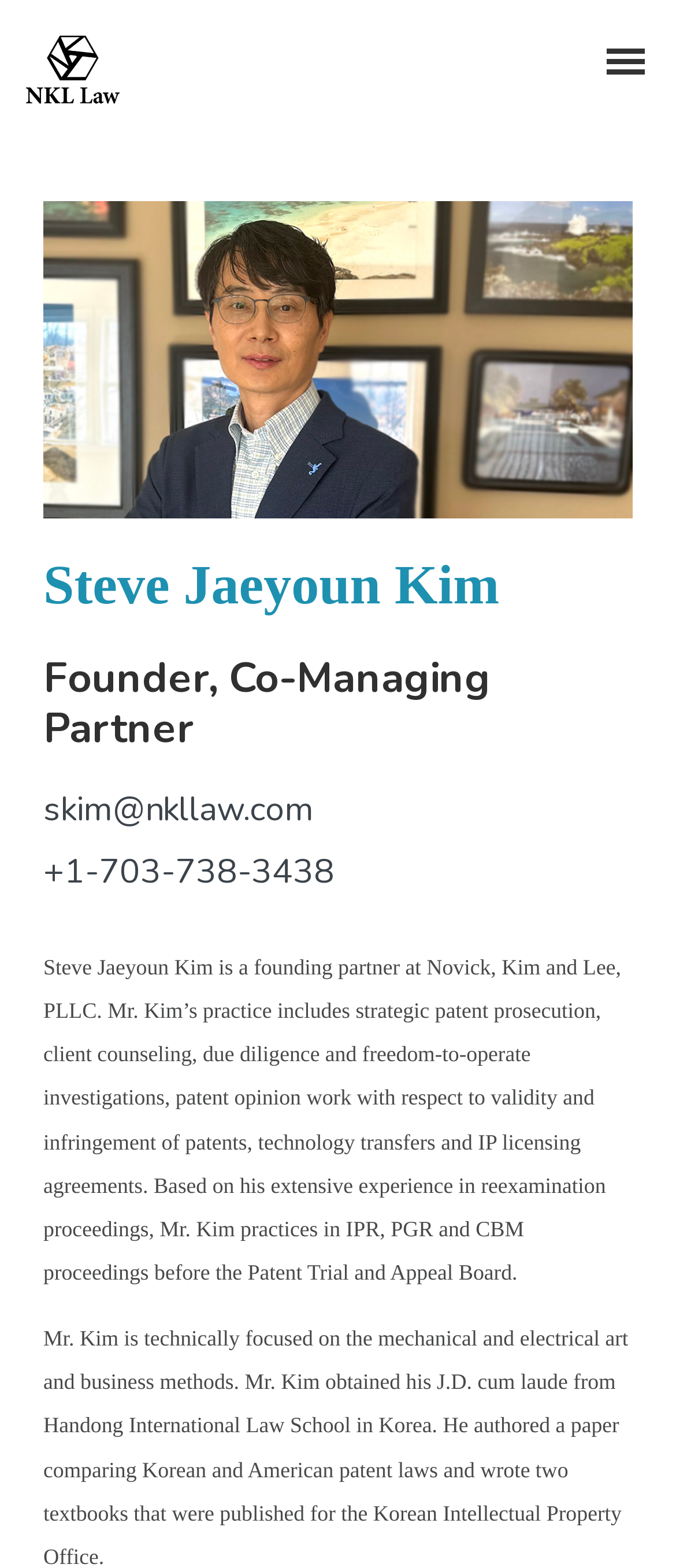Please answer the following question using a single word or phrase: 
What is the name of the law firm?

NKL Law